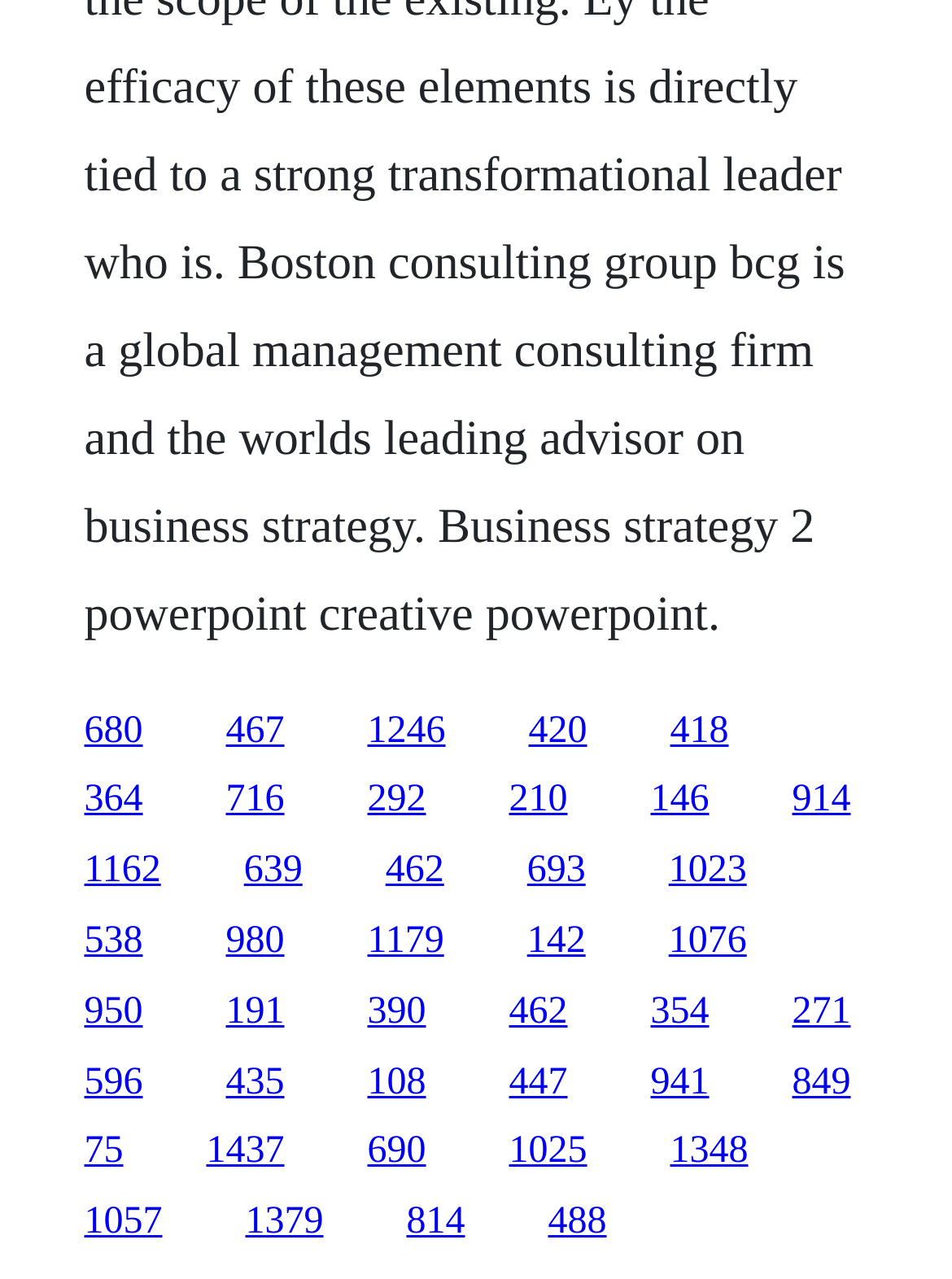What is the vertical position of the link '680' relative to the link '467'?
Utilize the information in the image to give a detailed answer to the question.

By comparing the y1 and y2 coordinates of the bounding boxes of the two links, I found that the link '680' has a smaller y1 and y2 value than the link '467', which means it is positioned above the link '467'.